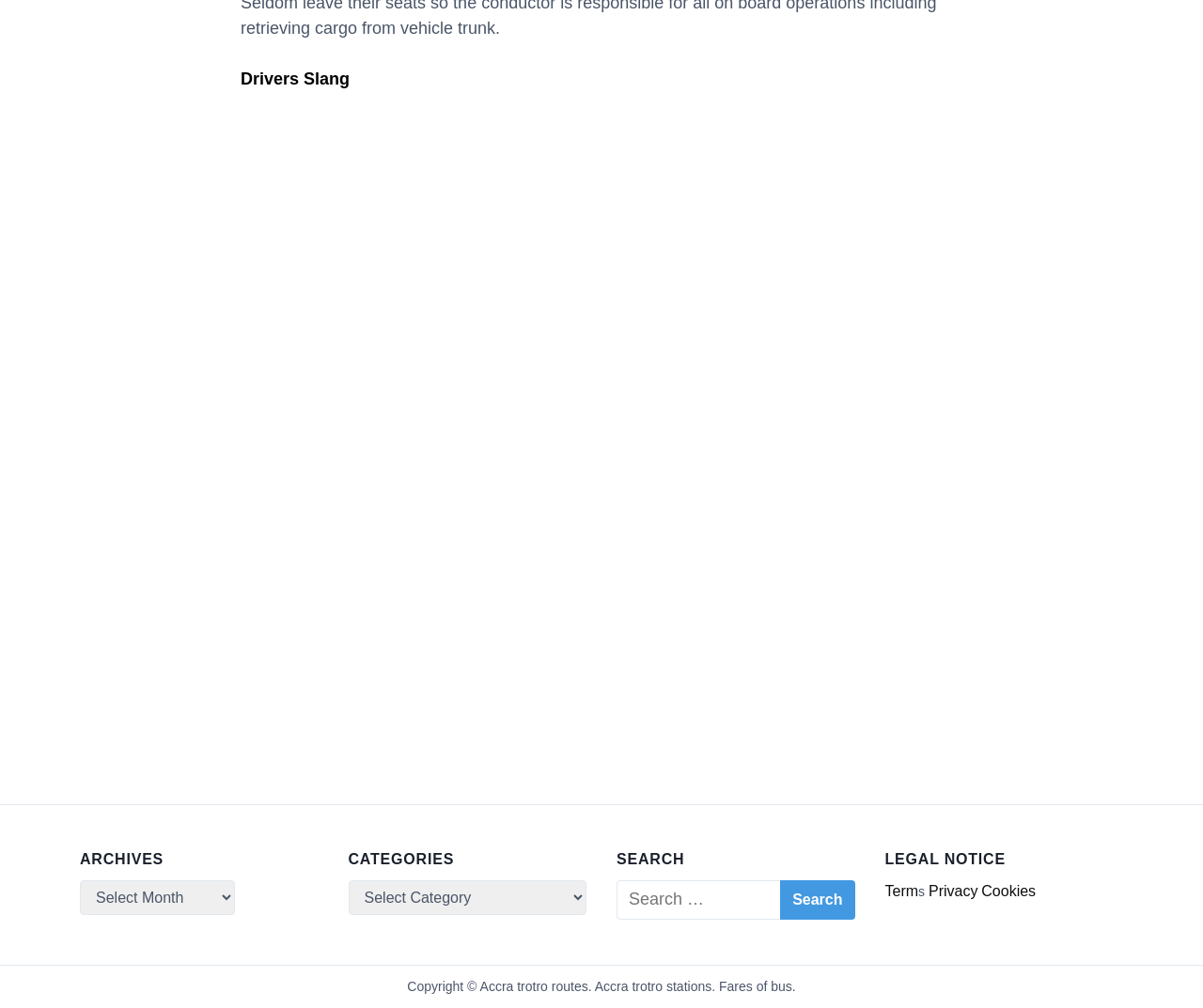Mark the bounding box of the element that matches the following description: "Term".

[0.736, 0.876, 0.763, 0.892]